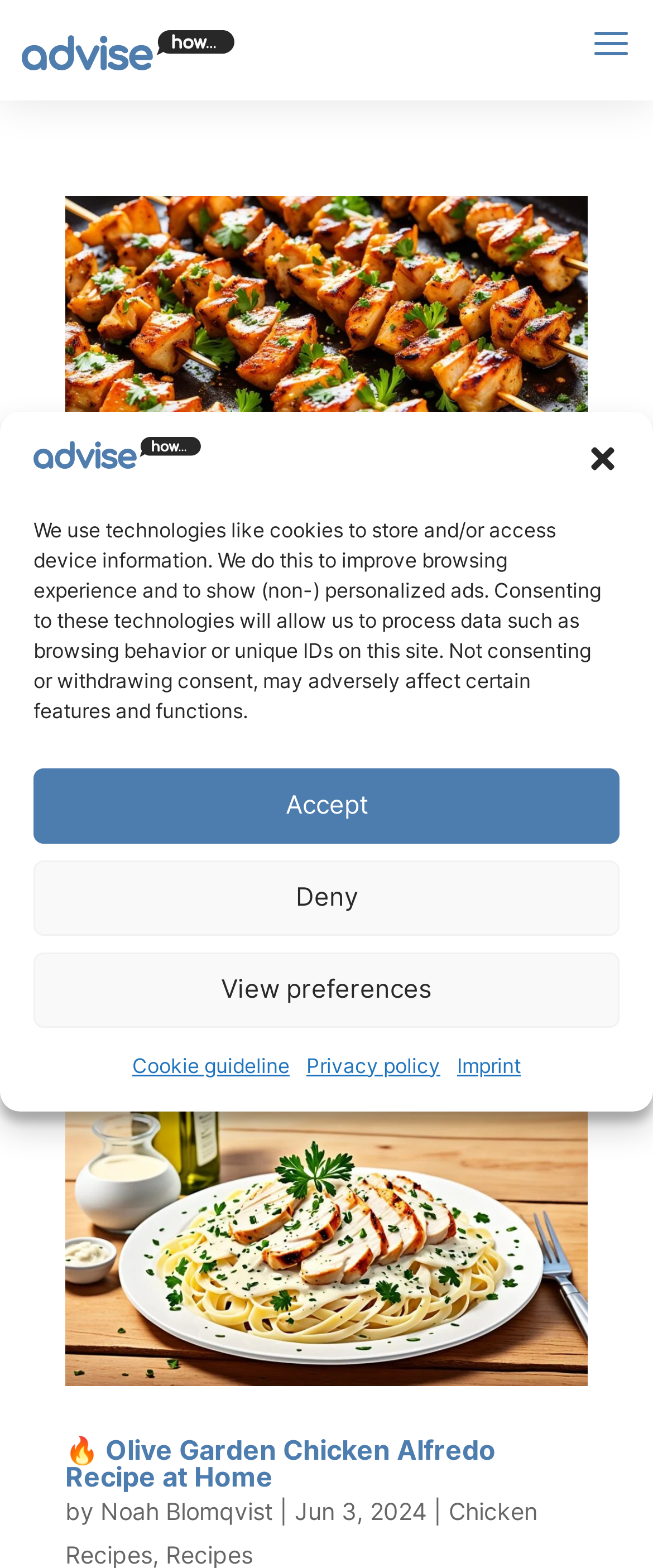Construct a comprehensive caption that outlines the webpage's structure and content.

The webpage is a blog or recipe website with a focus on "How to..." guides. At the top, there is a dialog box for managing cookie consent, which includes a title, a description of the website's use of cookies, and buttons to accept, deny, or view preferences. Below this dialog box, there is a logo or icon of the website, advisehow.com, and a search bar at the top right corner.

The main content of the webpage is an article section, which takes up most of the page. It features two recipe articles, each with a title, an image, and a brief description. The first article is about an "Easy City Chicken Recipe" and includes the author's name, date, and categories. The second article is about an "Olive Garden Chicken Alfredo Recipe" and has a similar layout.

Each article has a heading, a link to the full recipe, and an image. The text describes the recipe and its history, with links to related categories, such as "Chicken Recipes" and "Recipes". The articles are arranged vertically, with the first one at the top and the second one below it.